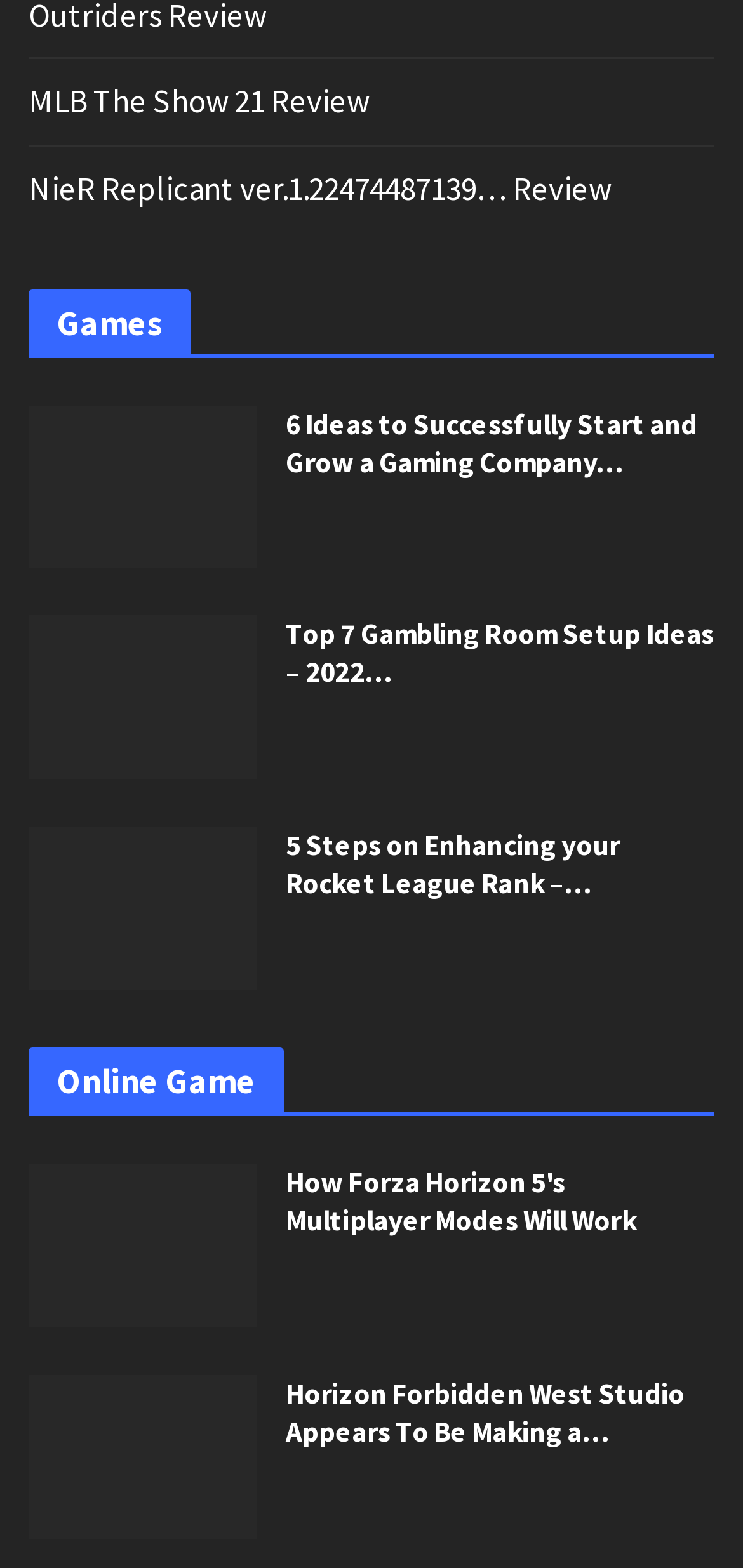Find the bounding box coordinates of the element to click in order to complete this instruction: "Learn about 6 Ideas to Successfully Start and Grow a Gaming Company in 2022". The bounding box coordinates must be four float numbers between 0 and 1, denoted as [left, top, right, bottom].

[0.038, 0.258, 0.346, 0.362]